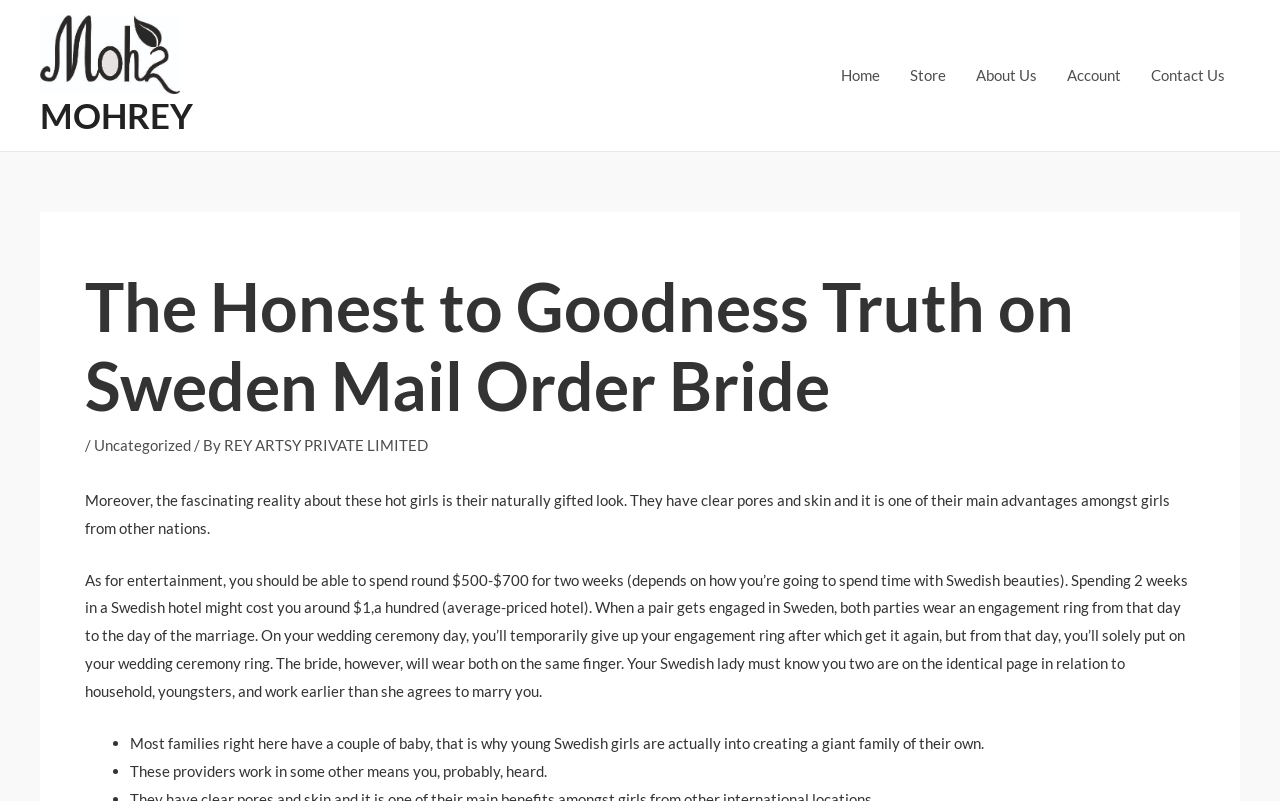Could you highlight the region that needs to be clicked to execute the instruction: "Click the MOHREY link at the top"?

[0.031, 0.054, 0.141, 0.076]